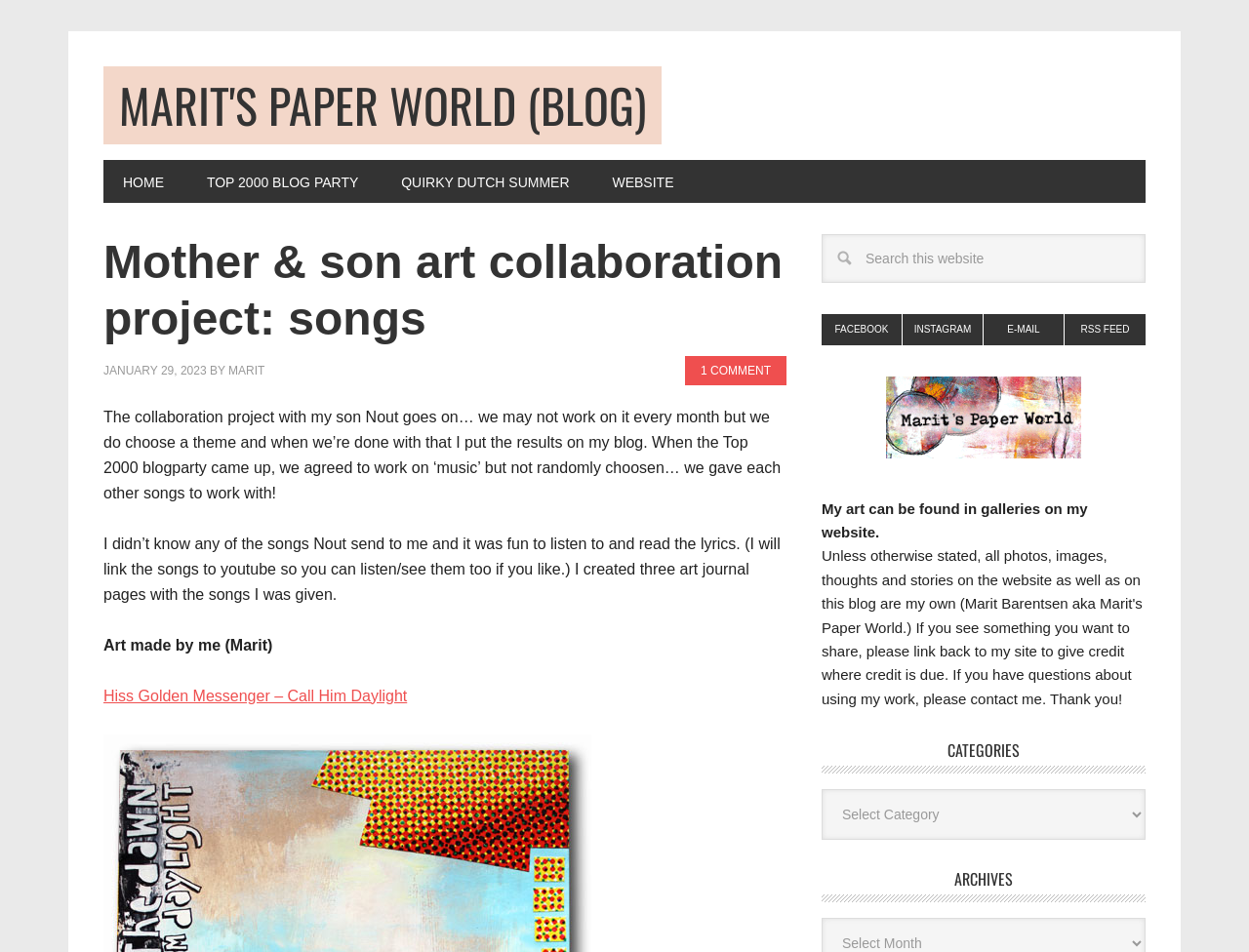Explain the webpage in detail, including its primary components.

This webpage is about a mother and son art collaboration project focused on songs. At the top left, there is a link to "MARIT'S PAPER WORLD (BLOG)". Below it, there is a navigation menu with links to "HOME", "TOP 2000 BLOG PARTY", "QUIRKY DUTCH SUMMER", and "WEBSITE". 

On the left side, there is a header section with the title "Mother & son art collaboration project: songs" and a timestamp "JANUARY 29, 2023". Below the title, there is a text "BY MARIT" and a link to the author's name. 

The main content of the webpage is a blog post about the collaboration project. The text explains that the project involves the mother and son working on art journal pages based on songs given to each other. The mother, Marit, created three art journal pages with the songs her son Nout sent to her. 

Below the text, there are links to the songs used in the project, including "Hiss Golden Messenger – Call Him Daylight". 

On the right side, there is a search box with a button labeled "SEARCH". Below the search box, there are links to the website's social media profiles, including "FACEBOOK", "INSTAGRAM", and "E-MAIL". There is also an image, but its content is not described. 

Further down, there is a text "My art can be found in galleries on my website." and a heading "CATEGORIES" with a dropdown menu. Below the categories section, there is a heading "ARCHIVES".